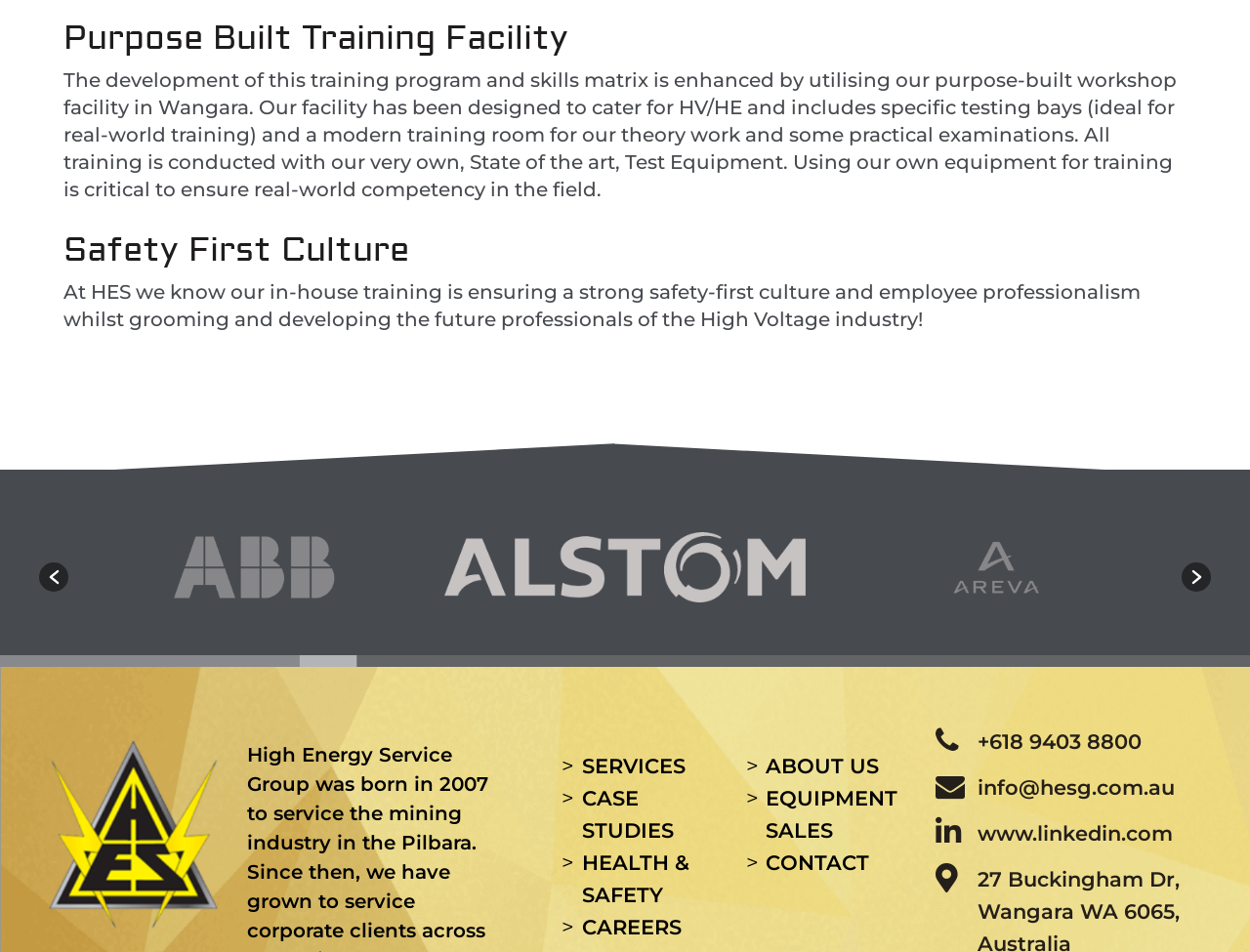What type of equipment is used for training?
Could you answer the question in a detailed manner, providing as much information as possible?

As mentioned in the StaticText element with ID 238, HES uses its own state of the art Test Equipment for training to ensure real-world competency in the field.